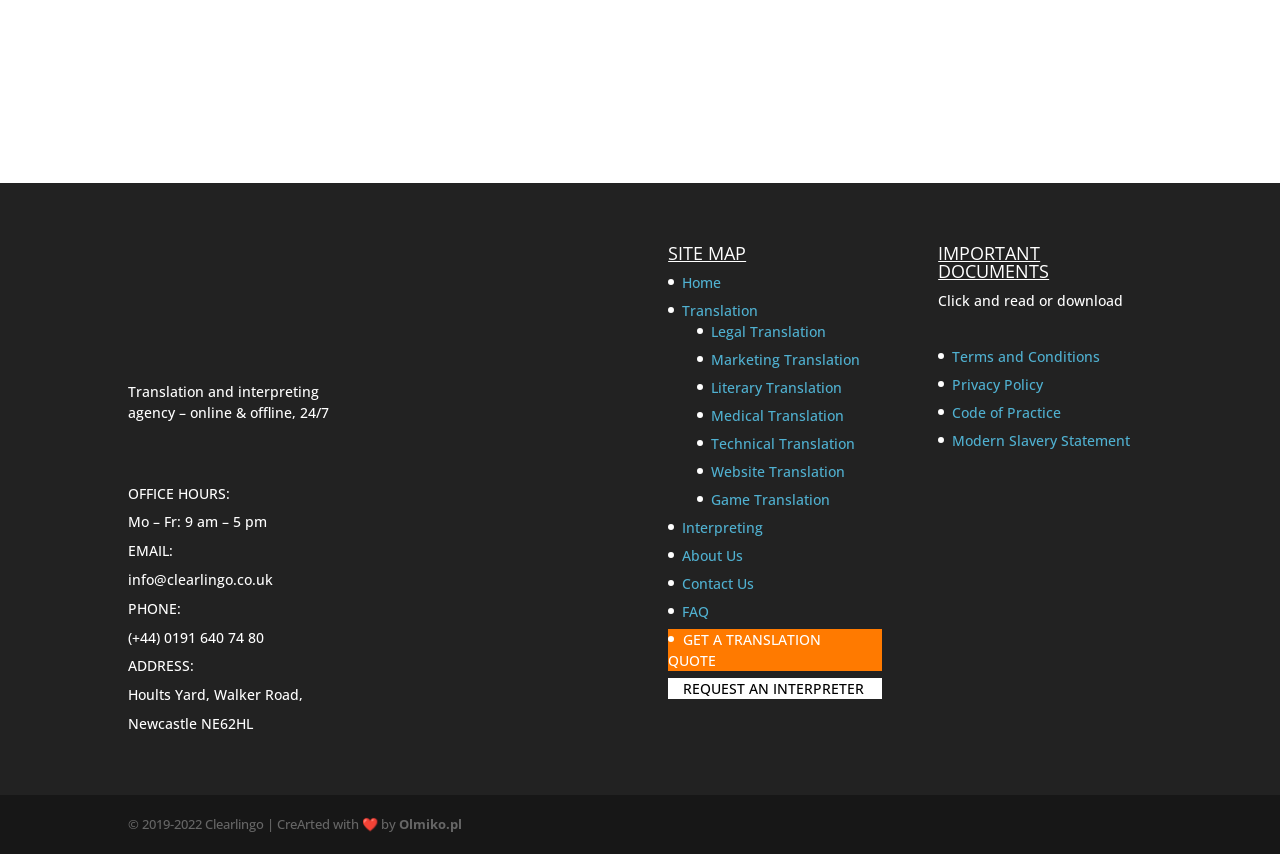Locate the bounding box coordinates of the area where you should click to accomplish the instruction: "Read Terms and Conditions".

[0.744, 0.351, 0.86, 0.374]